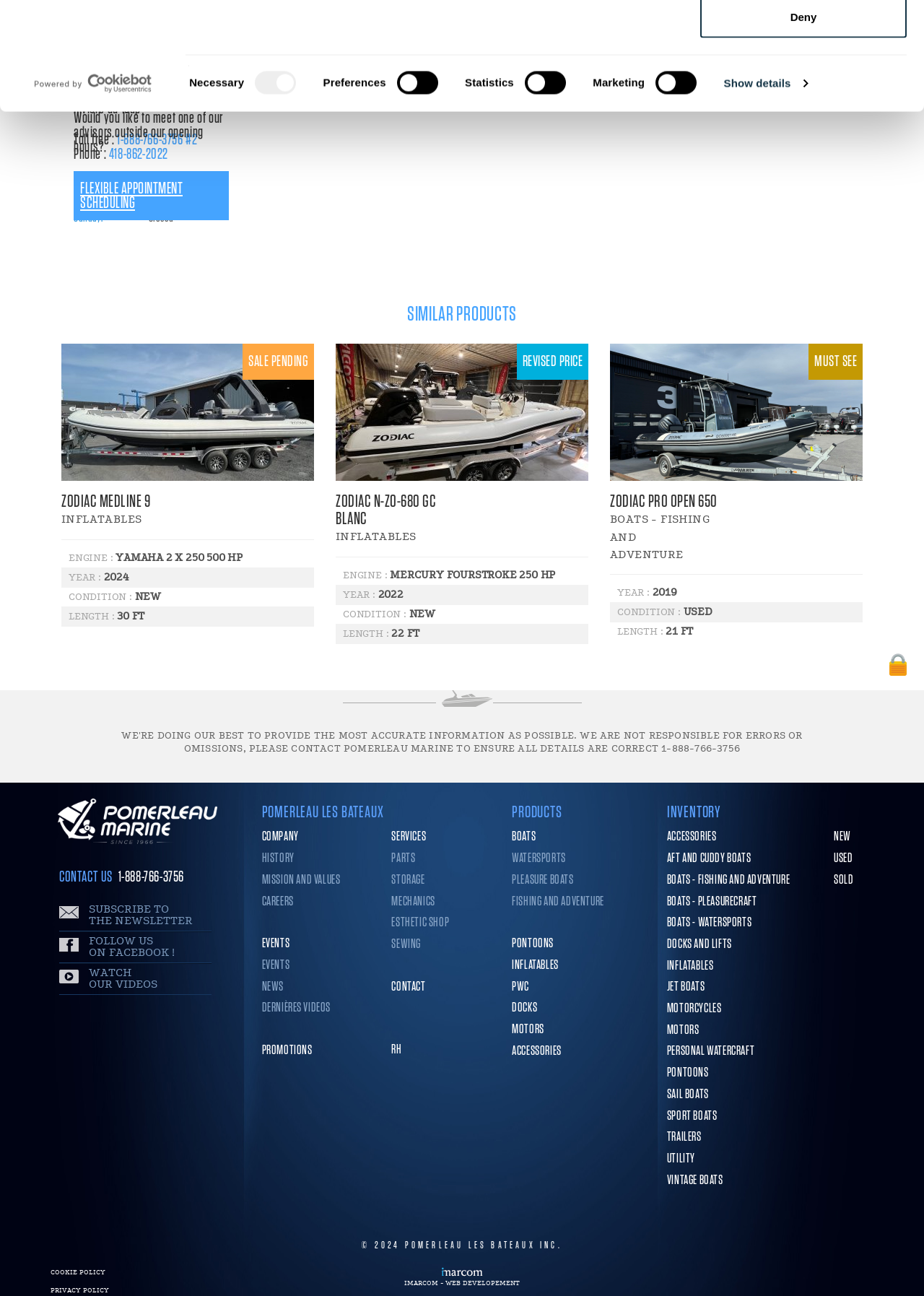Identify the bounding box coordinates of the region that needs to be clicked to carry out this instruction: "View the details of 'ZODIAC PRO OPEN 650'". Provide these coordinates as four float numbers ranging from 0 to 1, i.e., [left, top, right, bottom].

[0.66, 0.381, 0.934, 0.394]